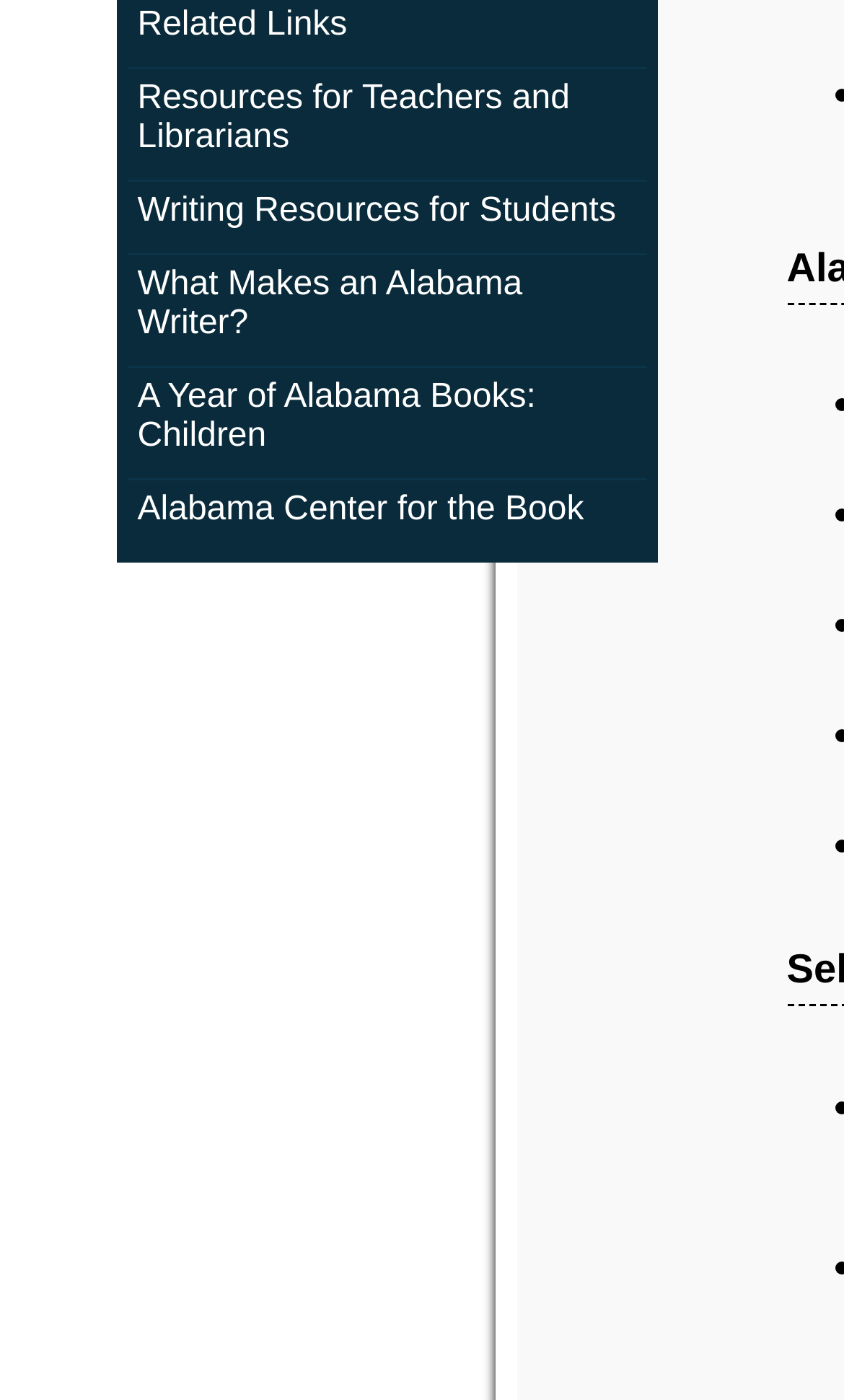Identify the bounding box of the HTML element described here: "Alabama Center for the Book". Provide the coordinates as four float numbers between 0 and 1: [left, top, right, bottom].

[0.163, 0.351, 0.753, 0.379]